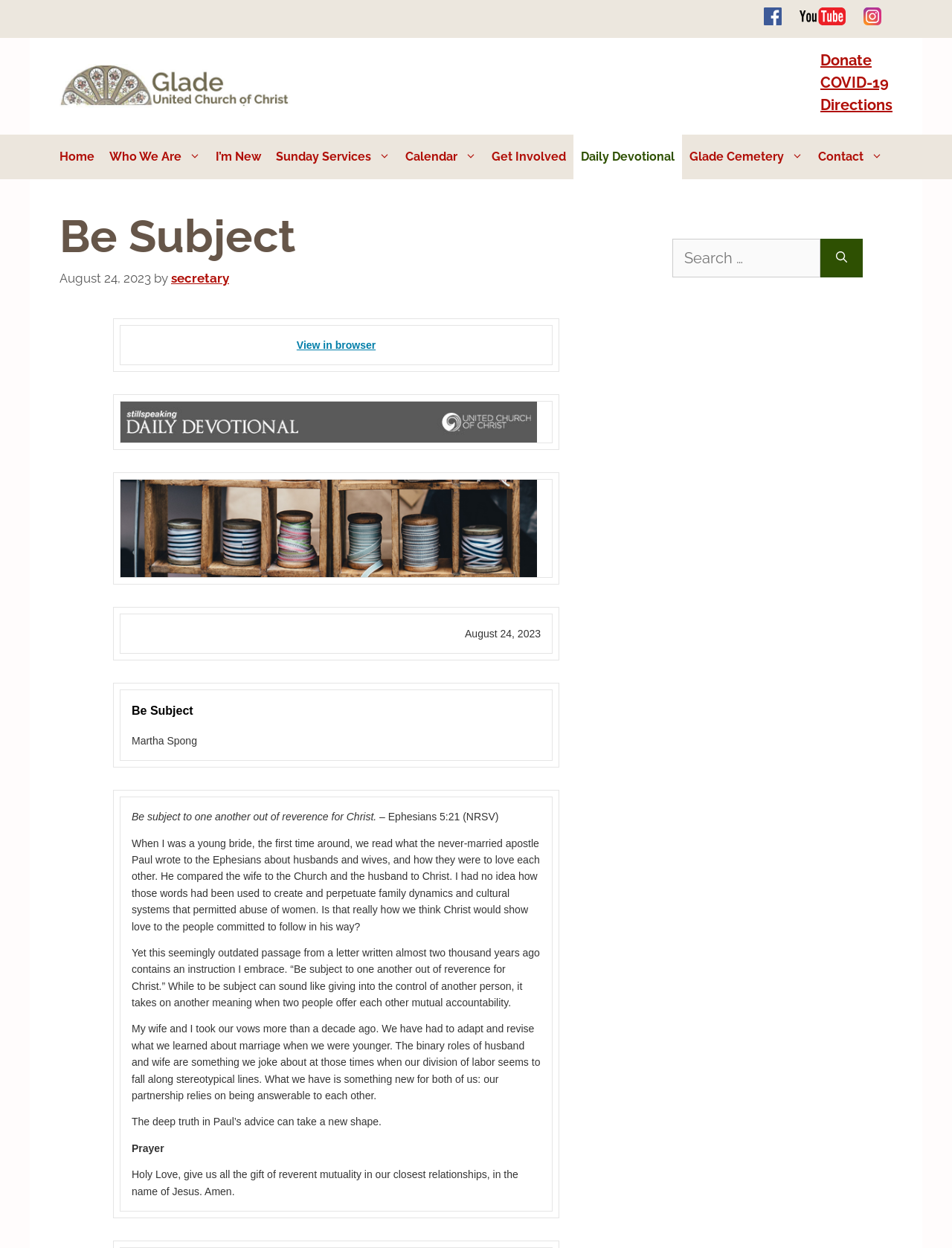Locate the bounding box coordinates of the element you need to click to accomplish the task described by this instruction: "Follow Glade Church on Facebook".

[0.803, 0.012, 0.837, 0.023]